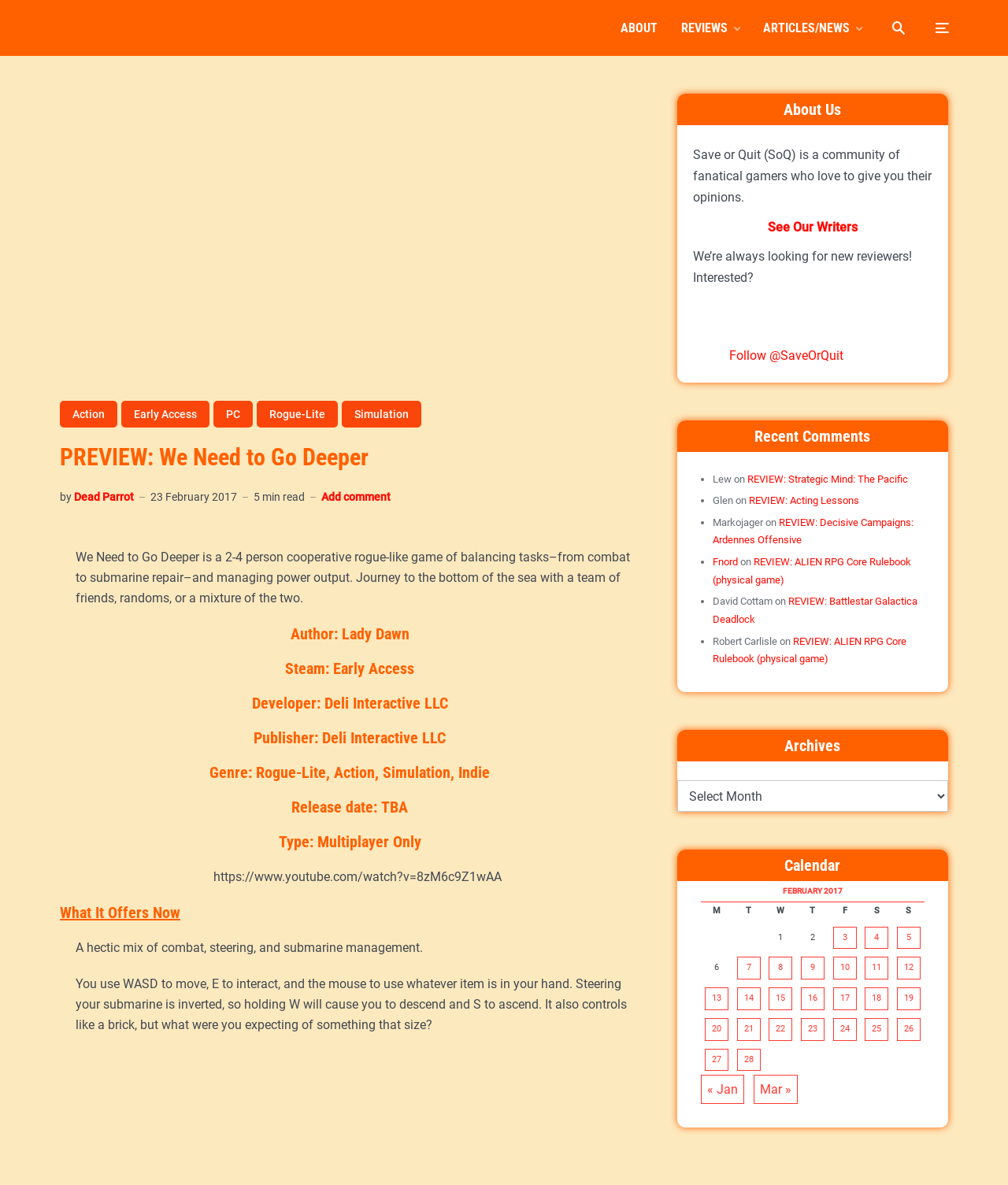Pinpoint the bounding box coordinates of the area that should be clicked to complete the following instruction: "Click on ABOUT". The coordinates must be given as four float numbers between 0 and 1, i.e., [left, top, right, bottom].

[0.616, 0.007, 0.652, 0.04]